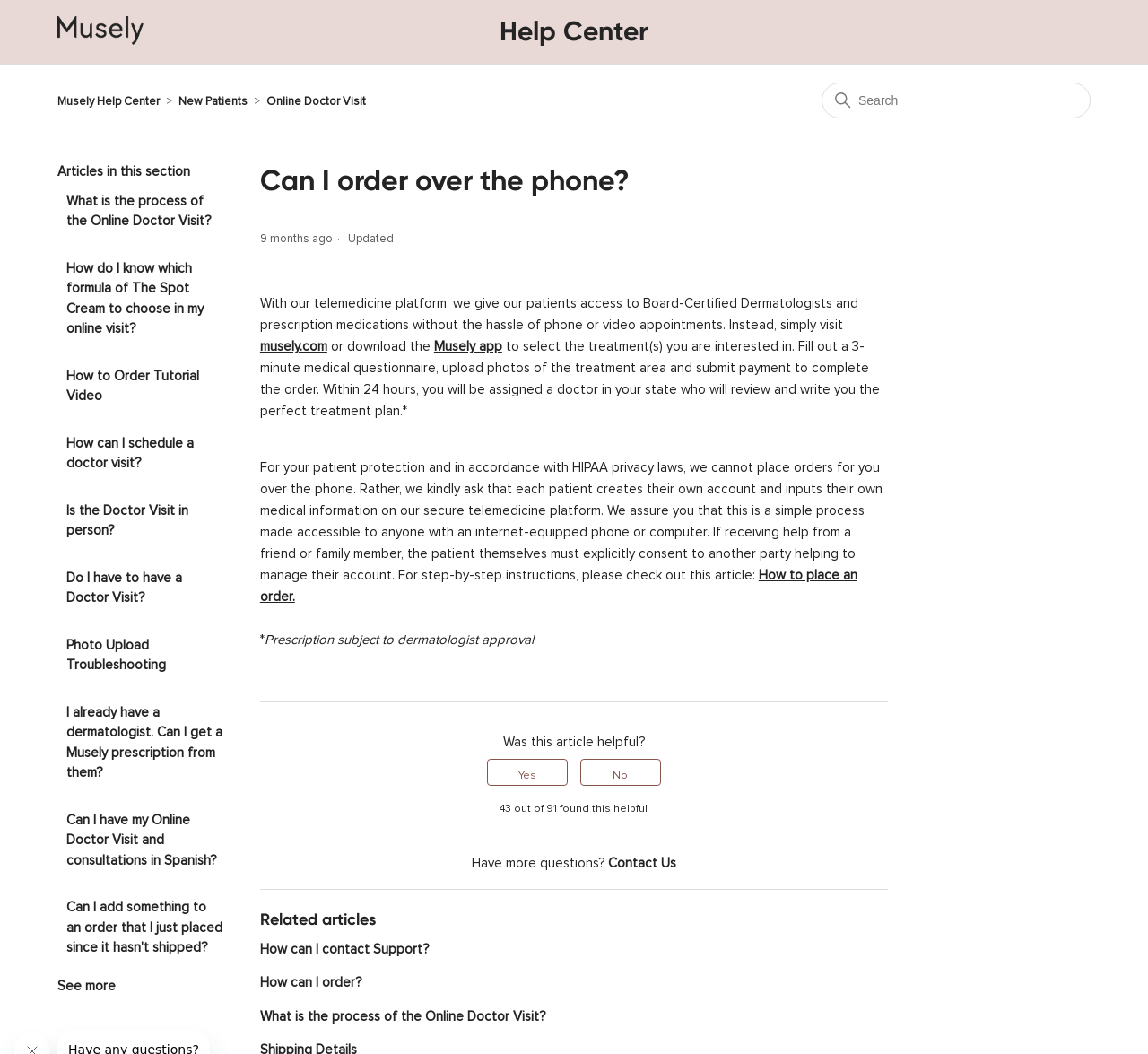What is the purpose of Musely's telemedicine platform?
Using the information from the image, answer the question thoroughly.

According to the webpage, Musely's telemedicine platform allows patients to access Board-Certified Dermatologists and prescription medications without the hassle of phone or video appointments. This is evident from the text 'With our telemedicine platform, we give our patients access to Board-Certified Dermatologists and prescription medications without the...'.